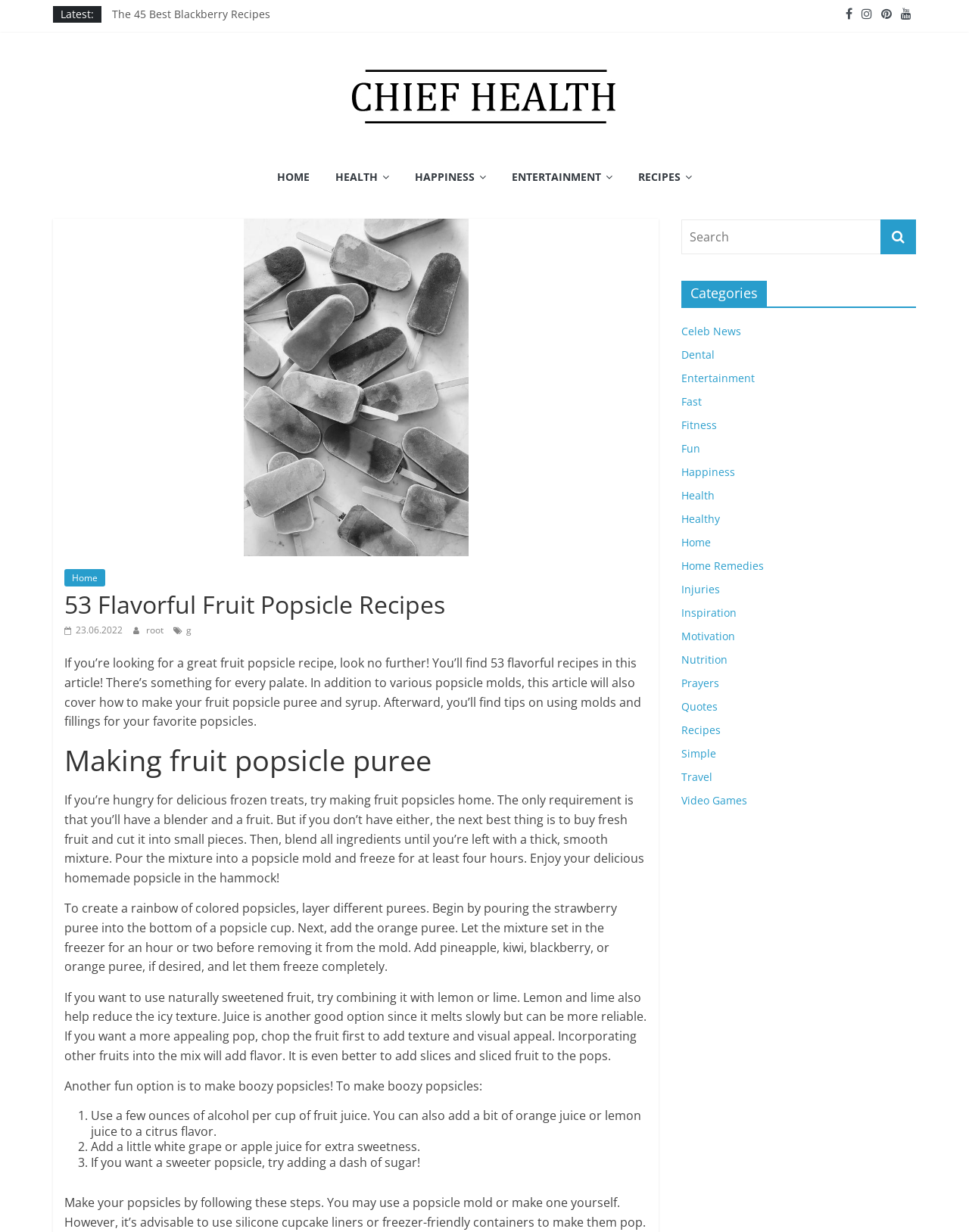How many links are there in the categories section?
Look at the image and provide a detailed response to the question.

I counted the number of links in the categories section, which starts with 'Celeb News' and ends with 'Video Games', and found 15 links.